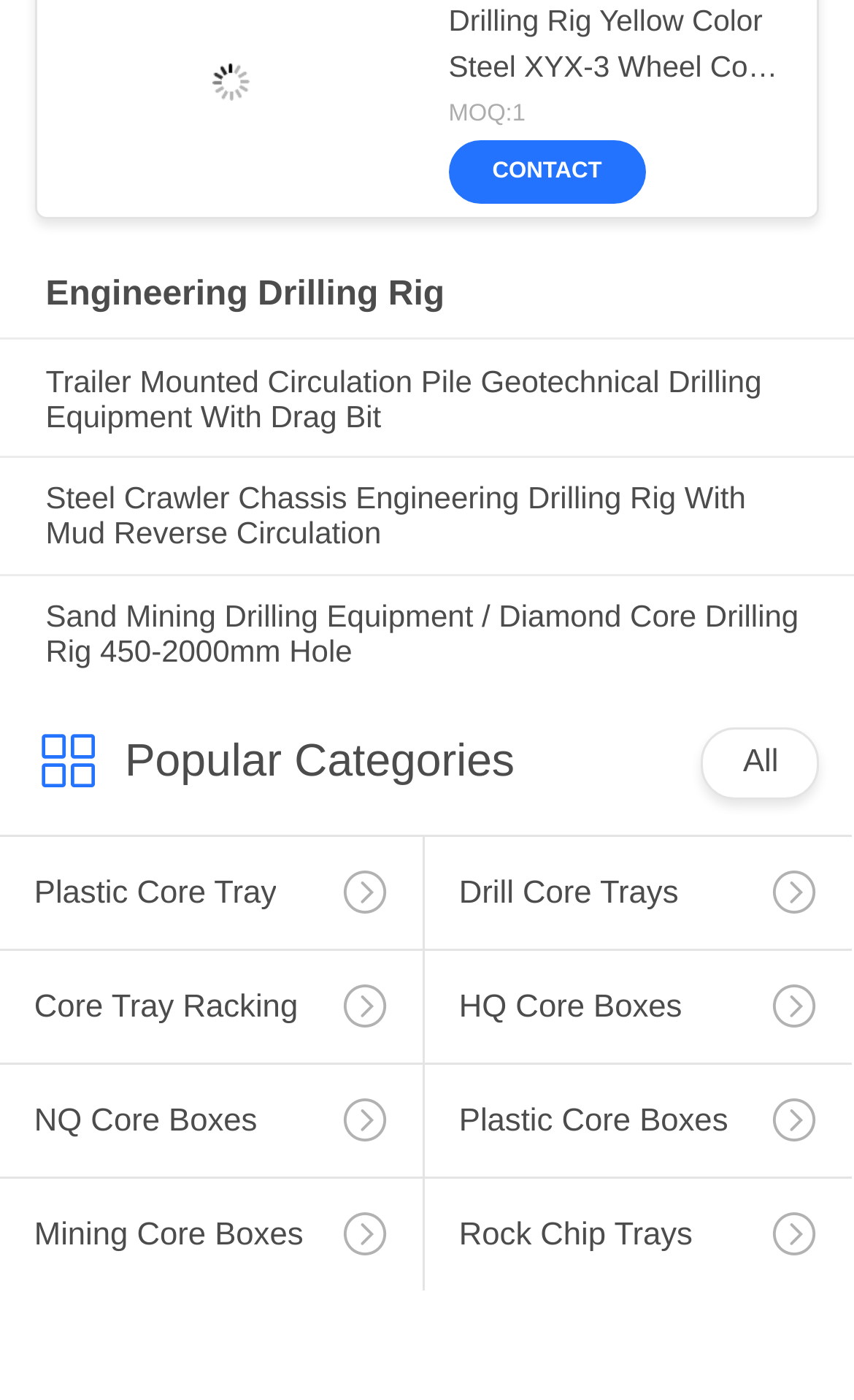Provide a short, one-word or phrase answer to the question below:
What is the minimum order quantity?

1